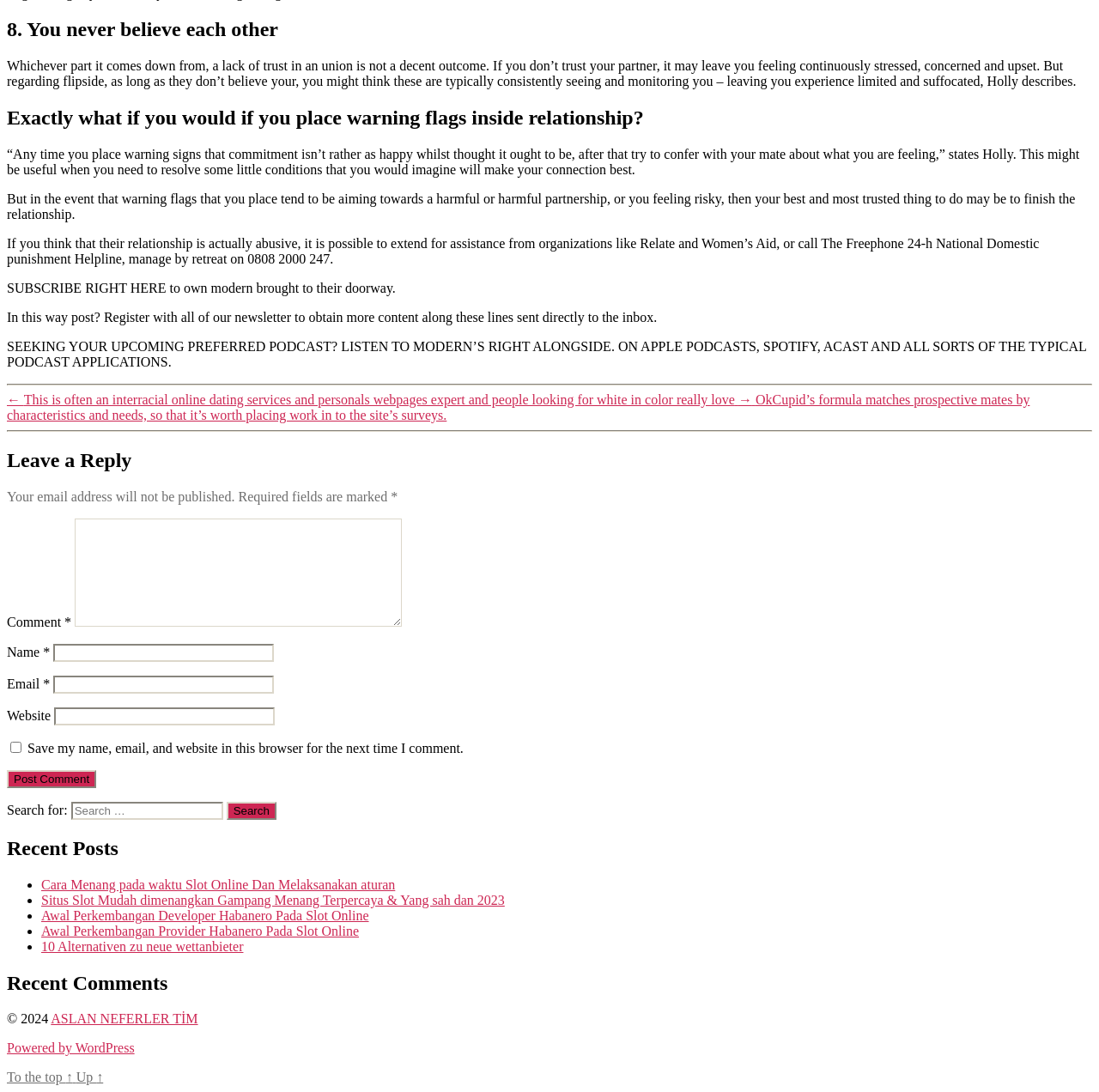How can I get more content like this?
Please use the visual content to give a single word or phrase answer.

Subscribe to the newsletter